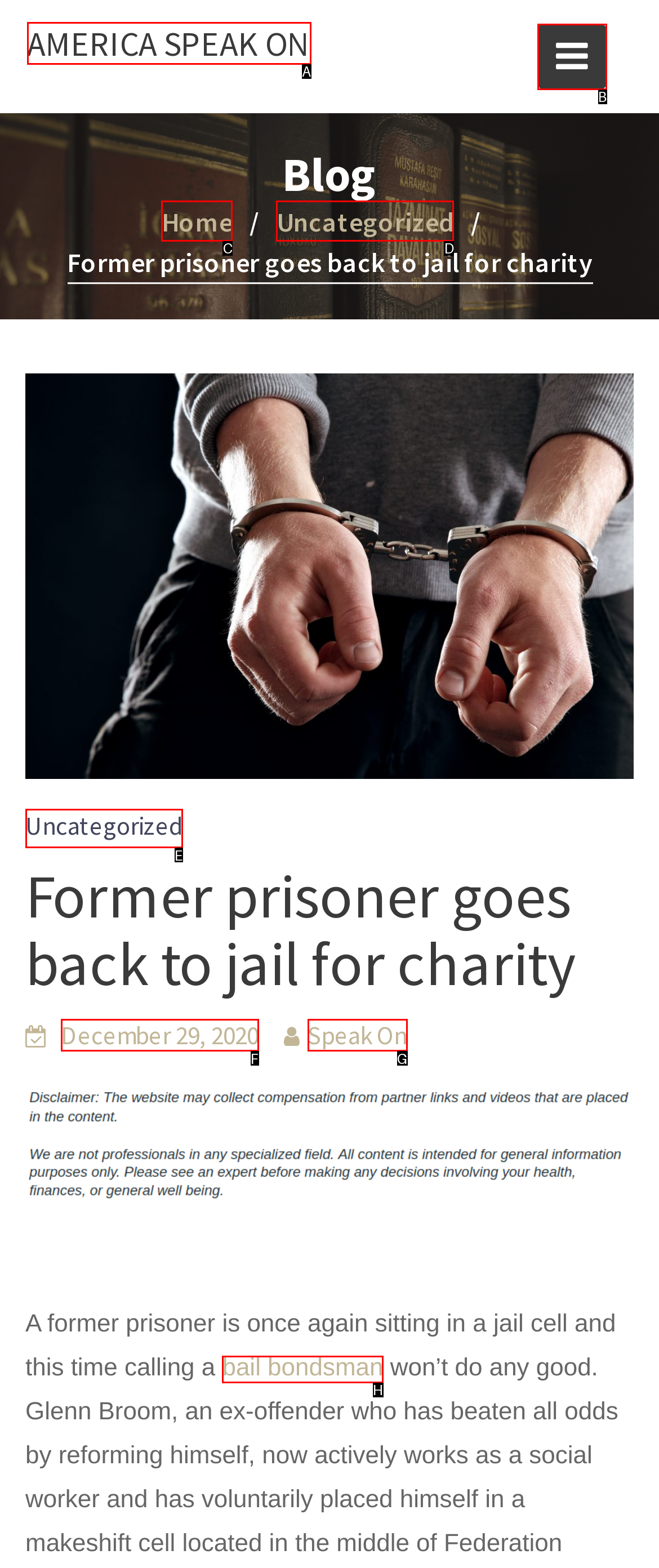Given the description: America Speak On, select the HTML element that best matches it. Reply with the letter of your chosen option.

A